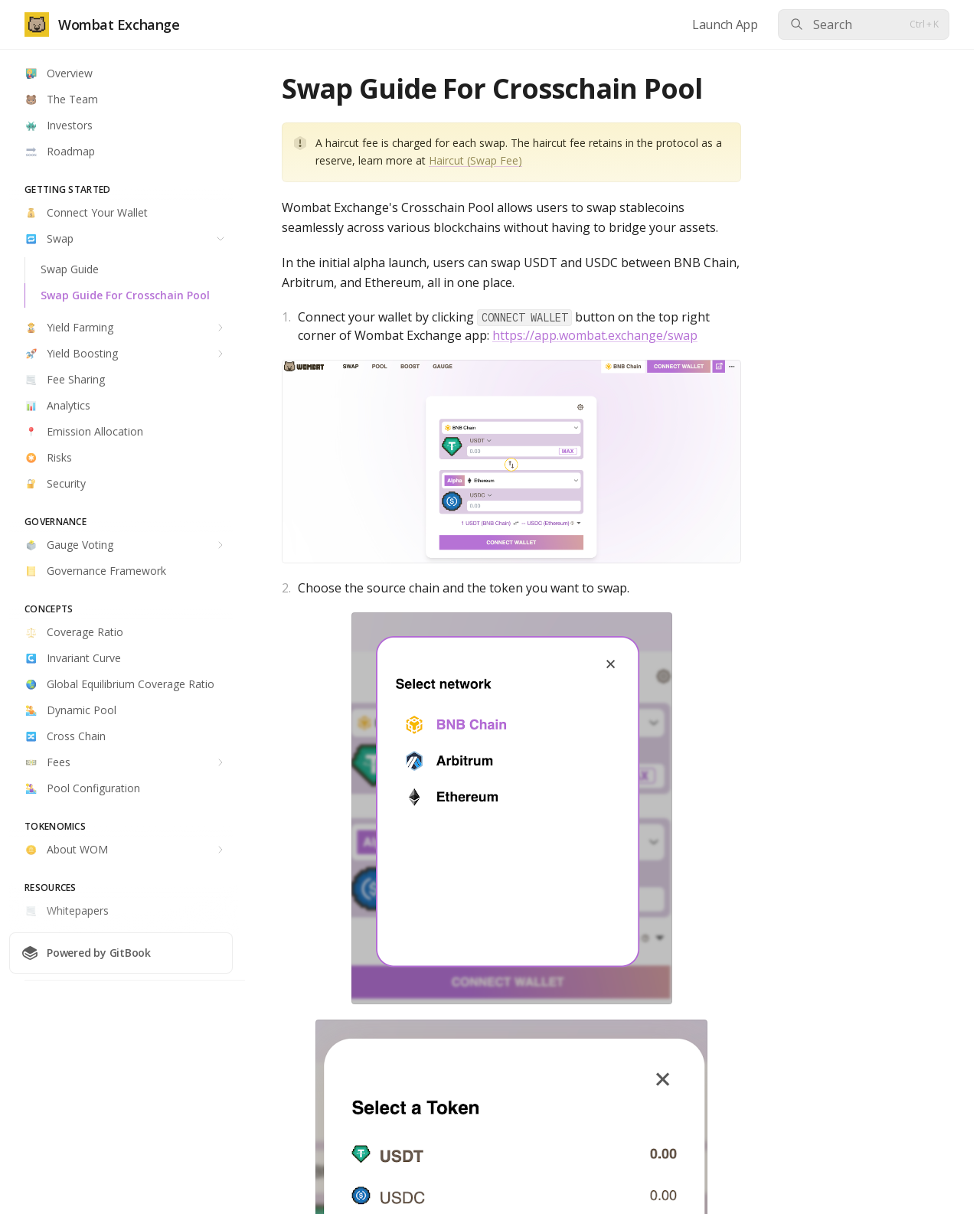Use a single word or phrase to answer the question: What chains are supported for swapping USDT and USDC?

BNB Chain, Arbitrum, and Ethereum